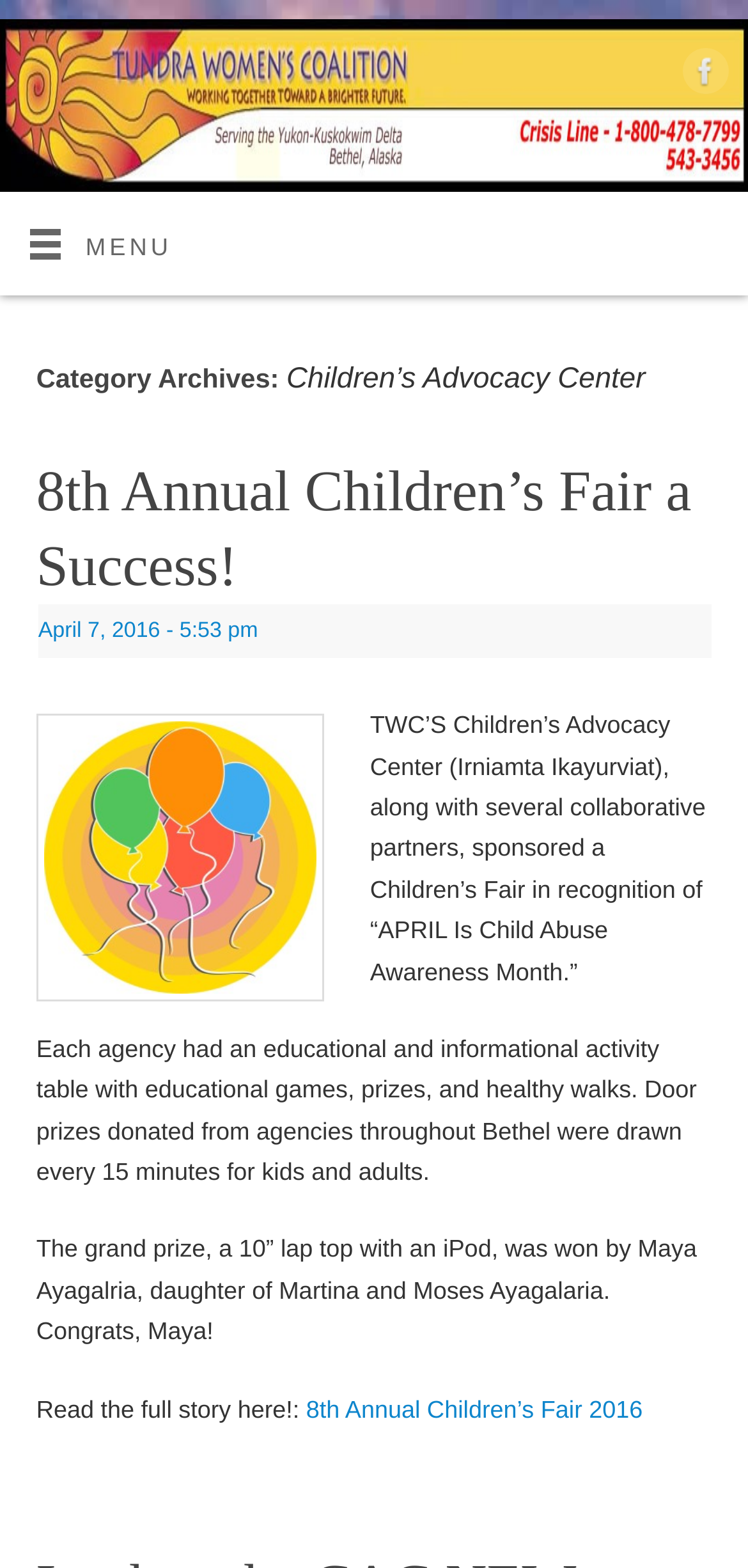What is the organization behind the Children's Advocacy Center?
Look at the image and provide a short answer using one word or a phrase.

Tundra Women's Coalition